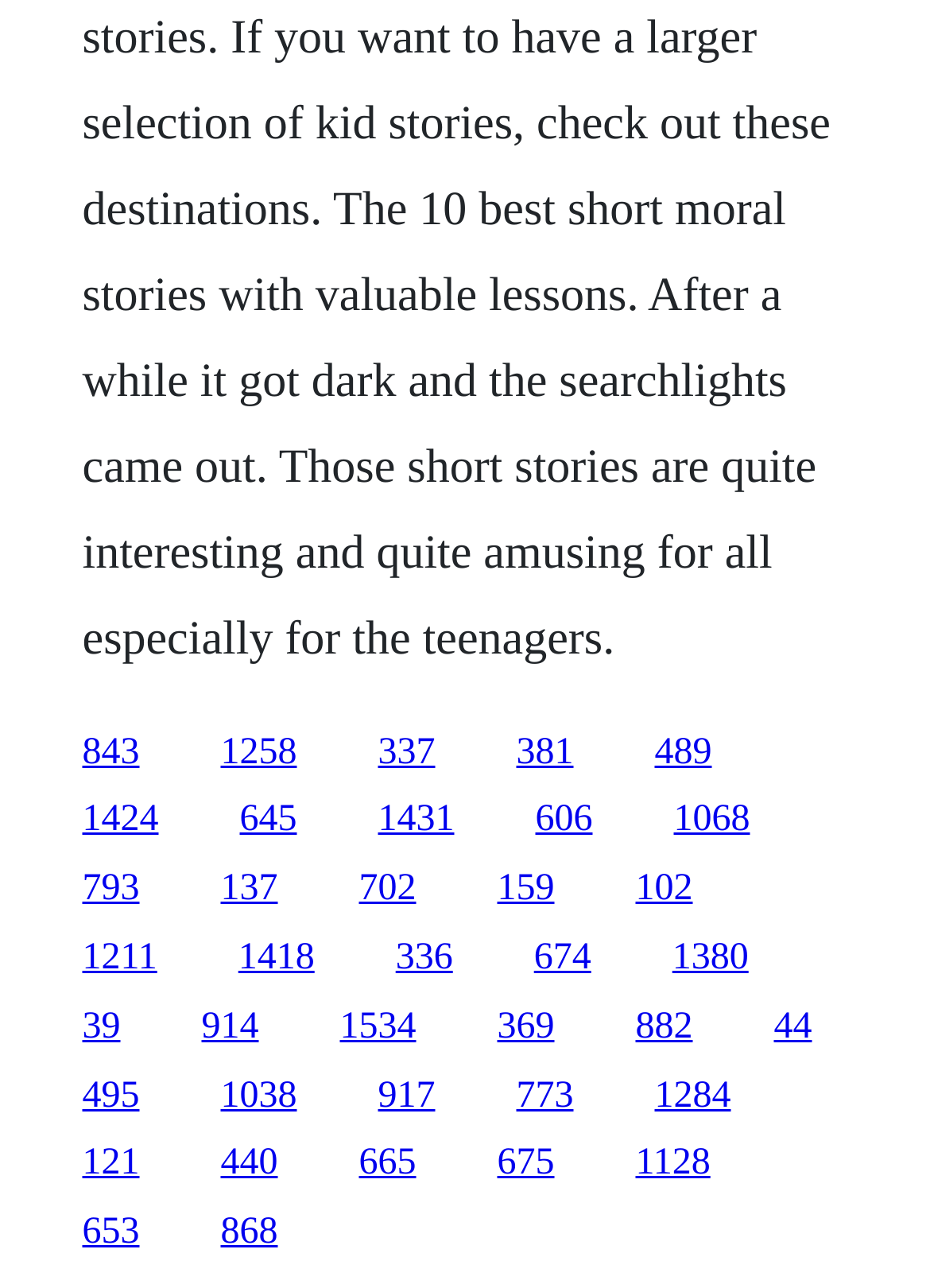Please respond to the question with a concise word or phrase:
Are the links arranged in a single column?

No